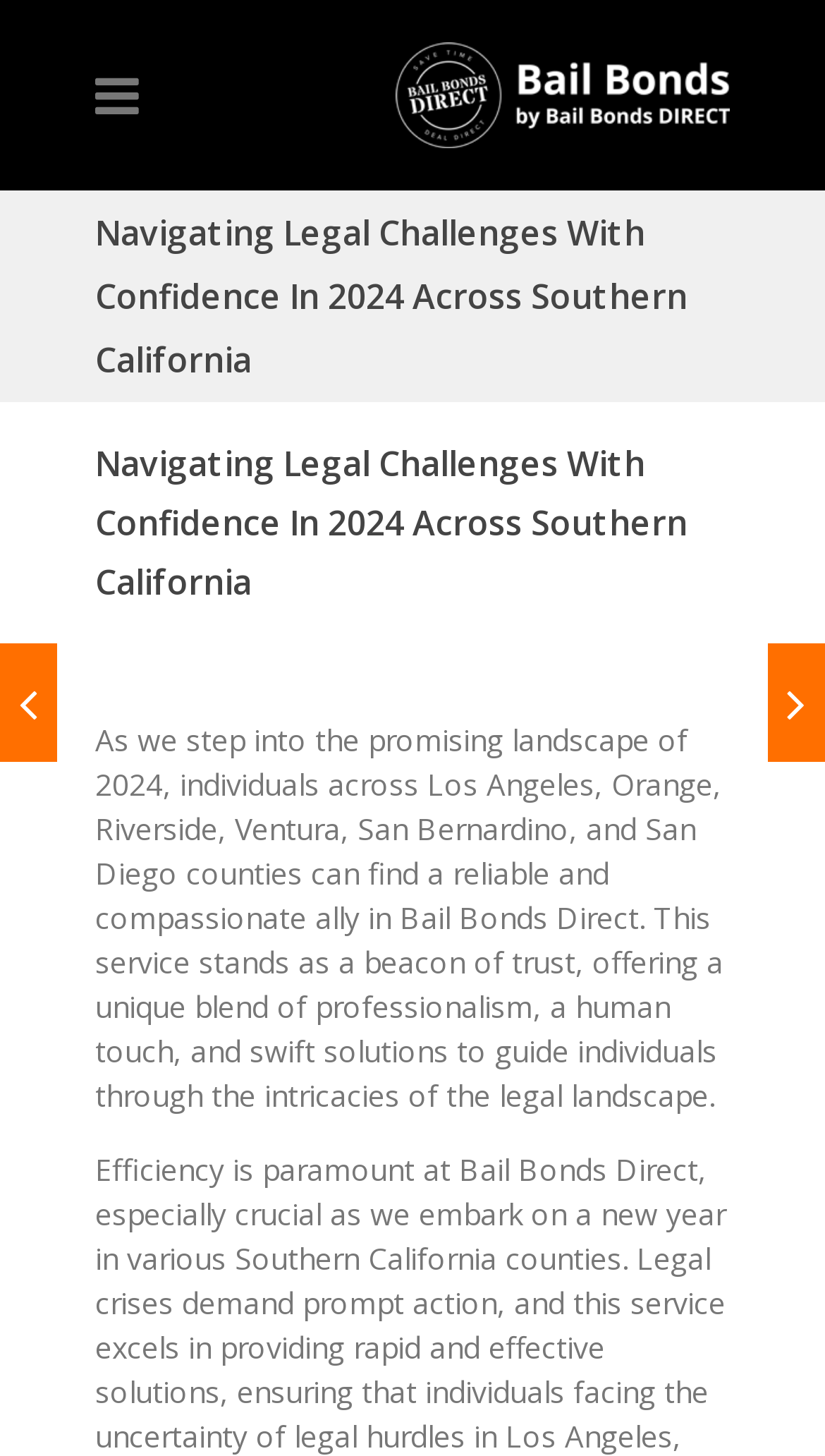What is the name of the service?
Please give a well-detailed answer to the question.

The name of the service can be found in the StaticText element, which describes the service as a 'reliable and compassionate ally in Bail Bonds Direct'.